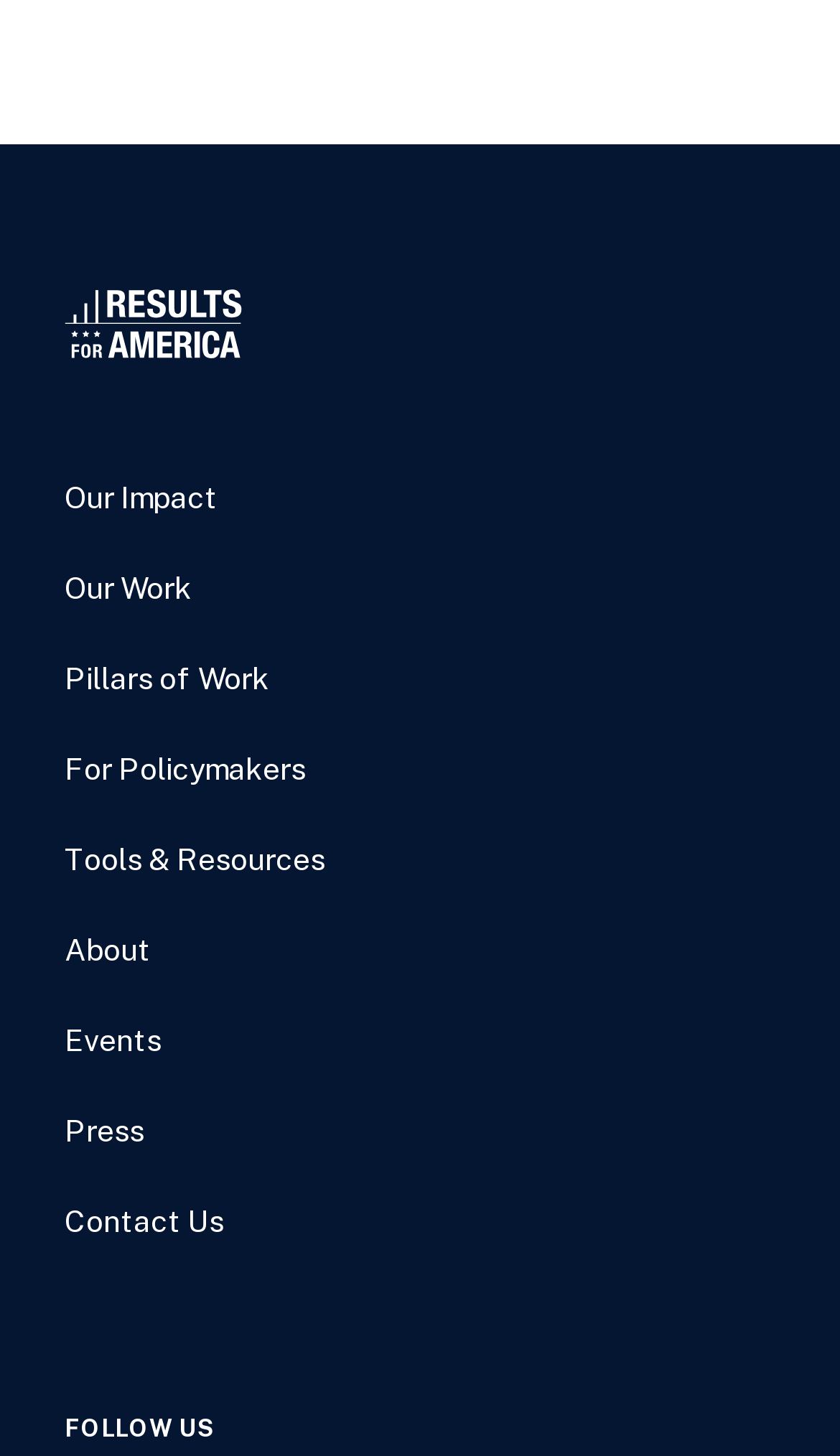Determine the bounding box coordinates of the area to click in order to meet this instruction: "check Tools & Resources".

[0.077, 0.579, 0.387, 0.602]